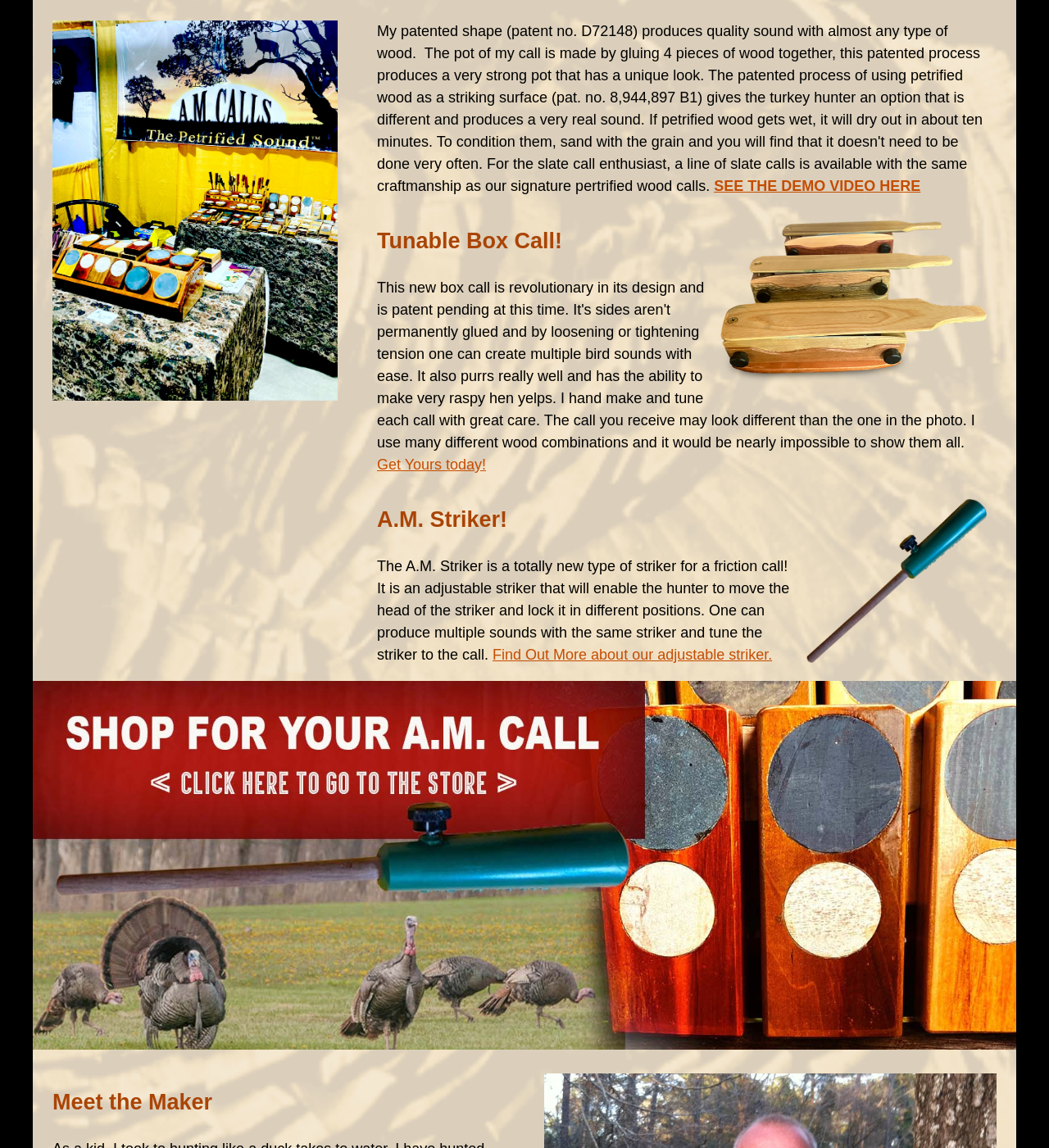Identify the bounding box for the UI element that is described as follows: "SEE THE DEMO VIDEO HERE".

[0.681, 0.155, 0.878, 0.169]